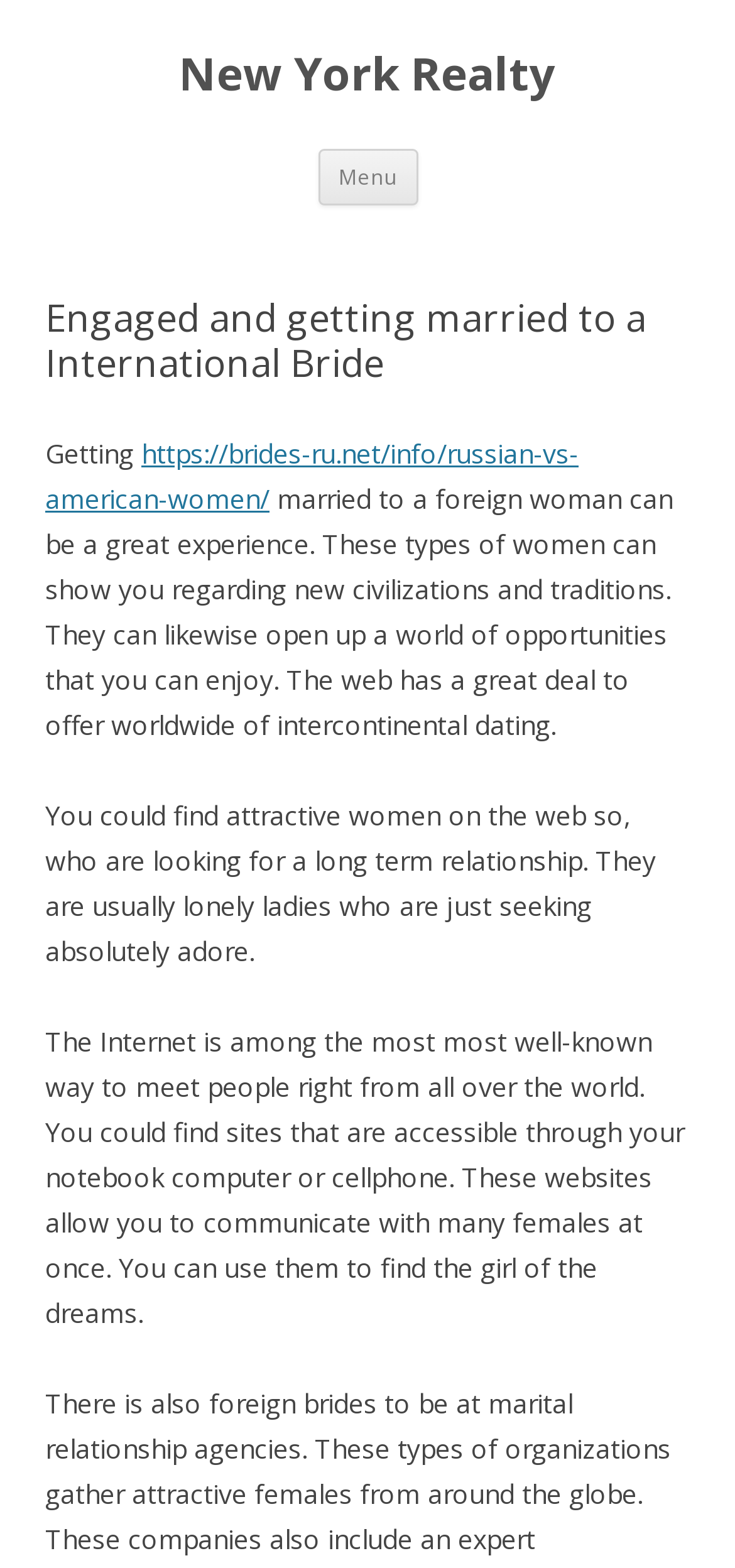Please find the bounding box for the UI component described as follows: "New York Realty".

[0.244, 0.029, 0.756, 0.066]